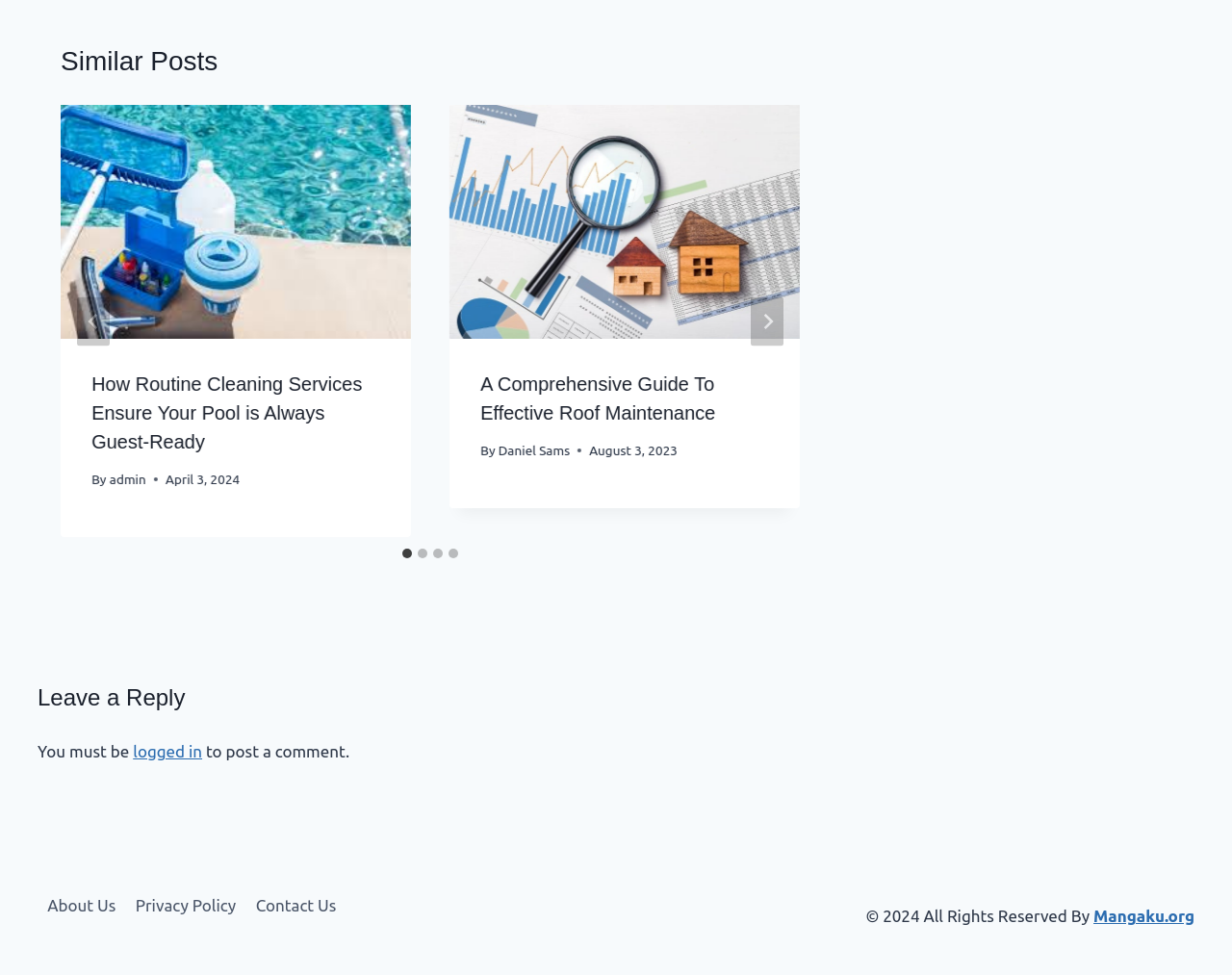How many slides are available in the post?
Based on the screenshot, provide a one-word or short-phrase response.

4